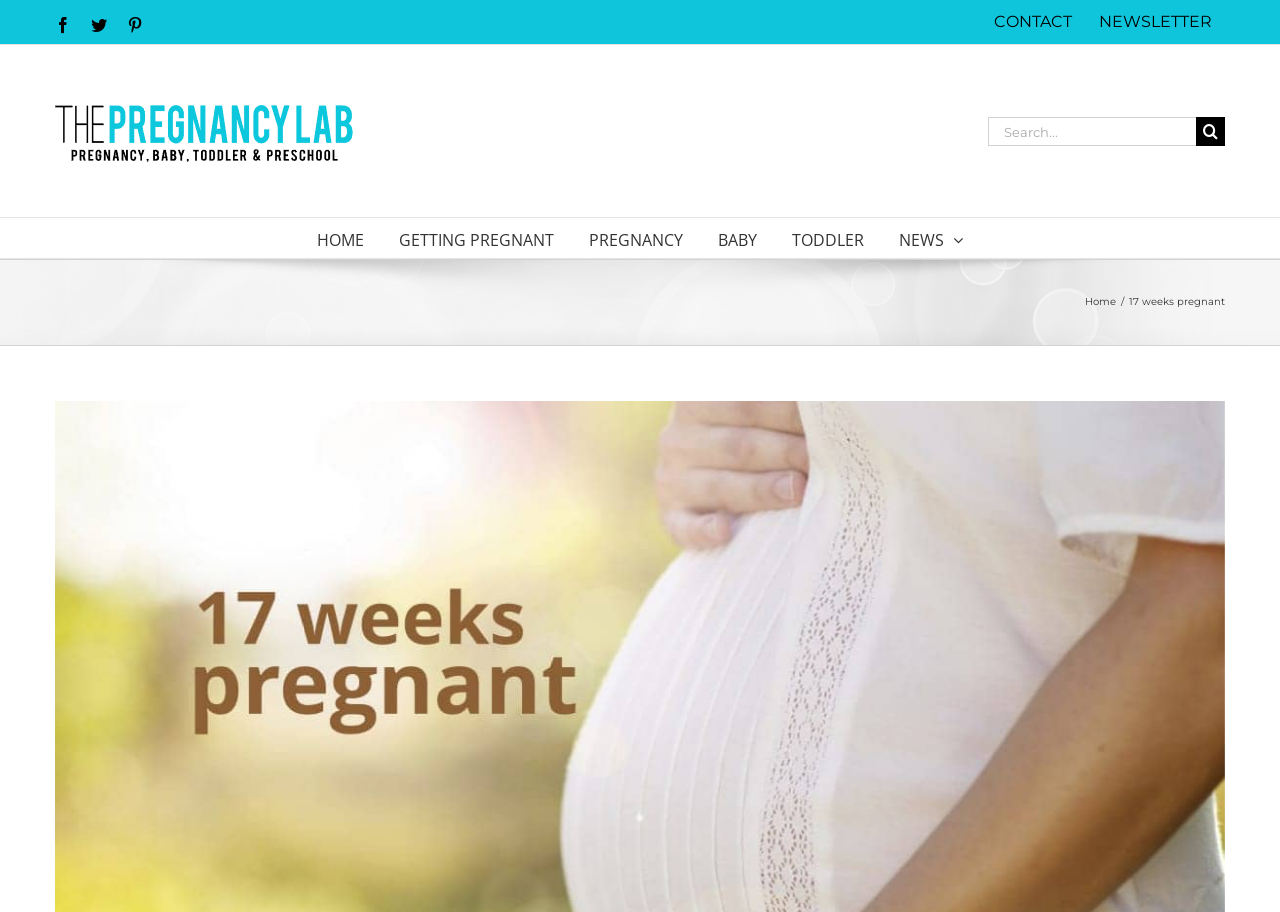What is the current page about?
Give a one-word or short phrase answer based on the image.

17 weeks pregnant